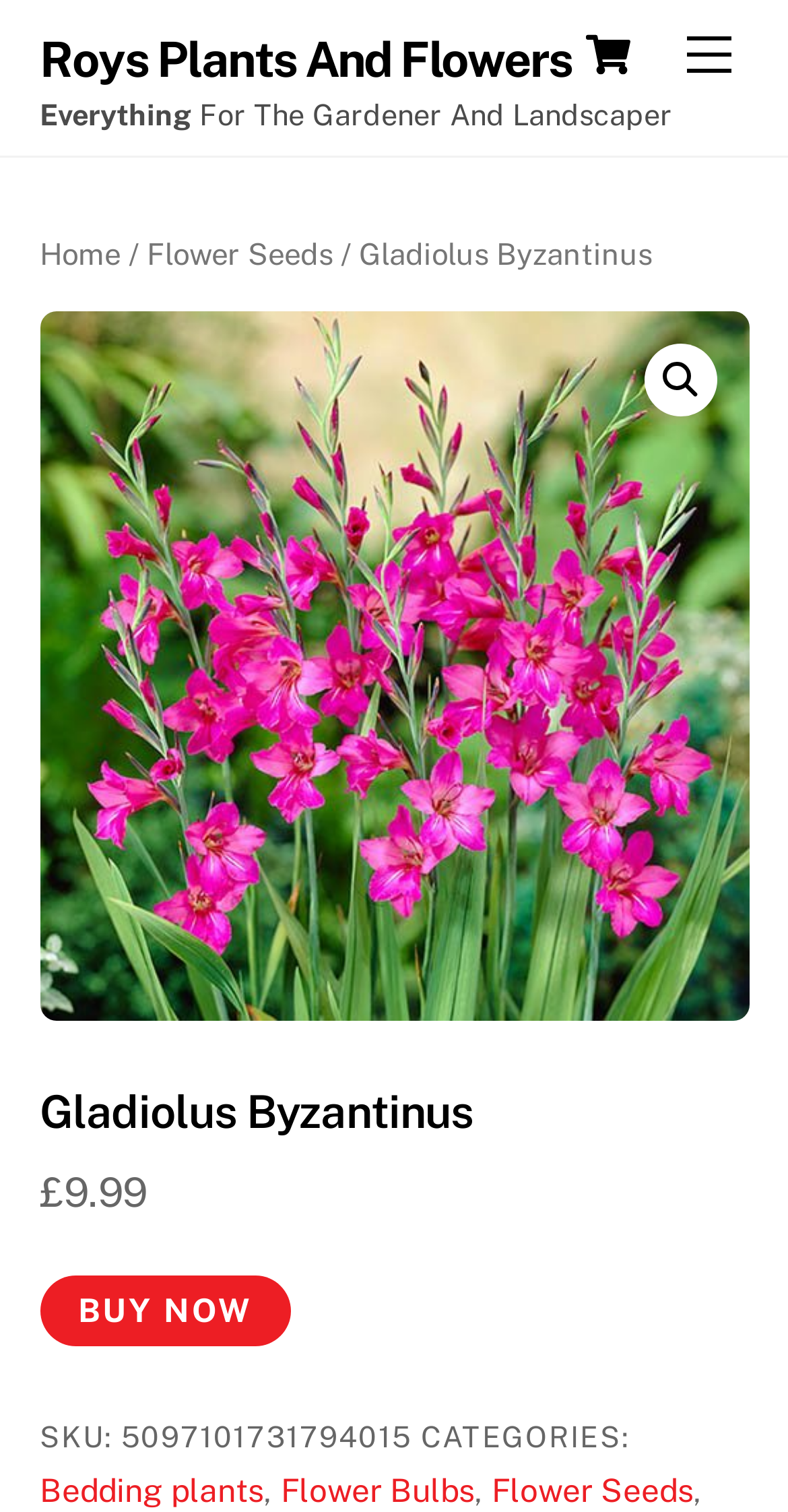What is the SKU of the plant? Please answer the question using a single word or phrase based on the image.

5097101731794015